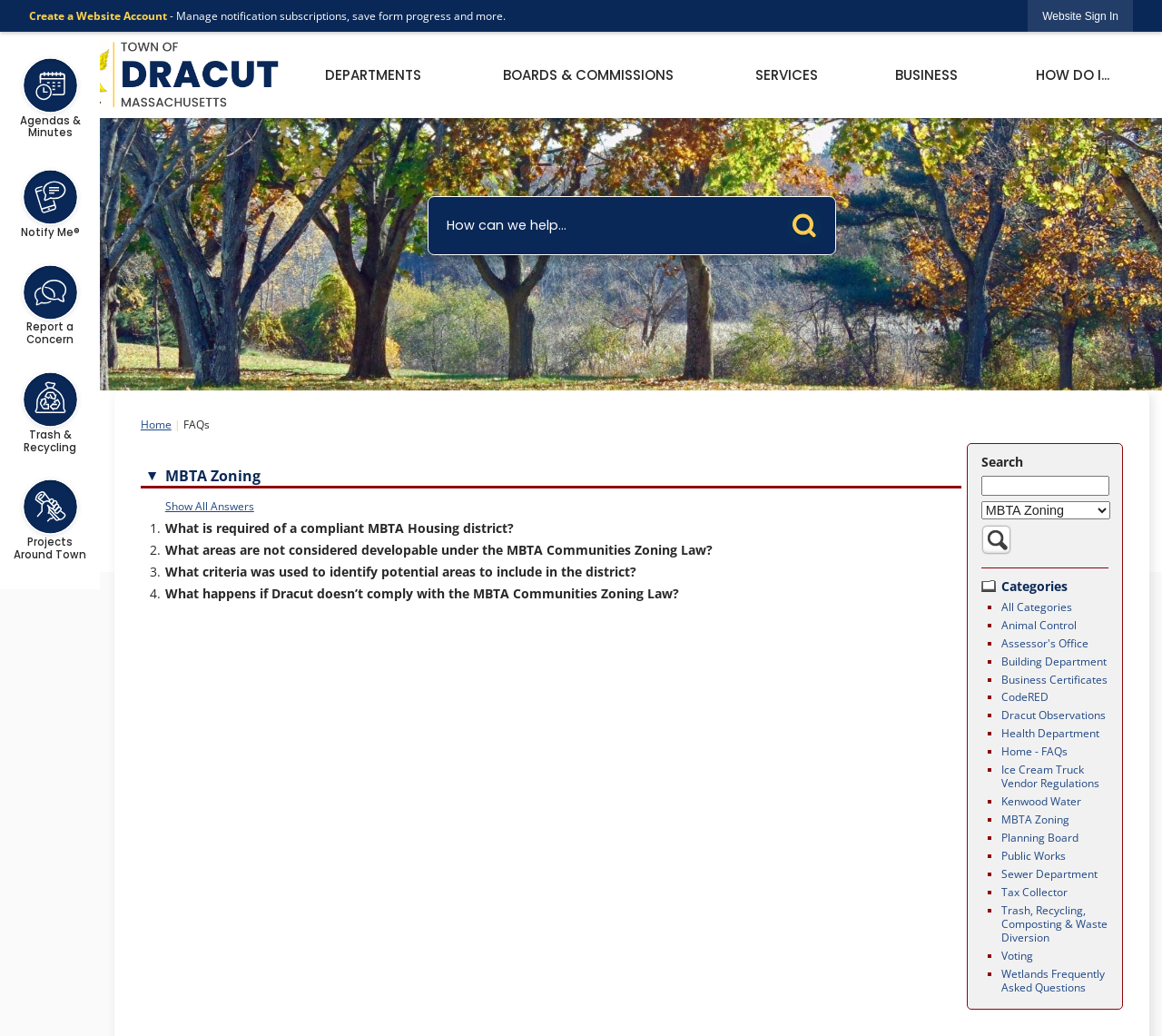Determine the bounding box coordinates of the section I need to click to execute the following instruction: "Search for something". Provide the coordinates as four float numbers between 0 and 1, i.e., [left, top, right, bottom].

[0.368, 0.19, 0.719, 0.247]